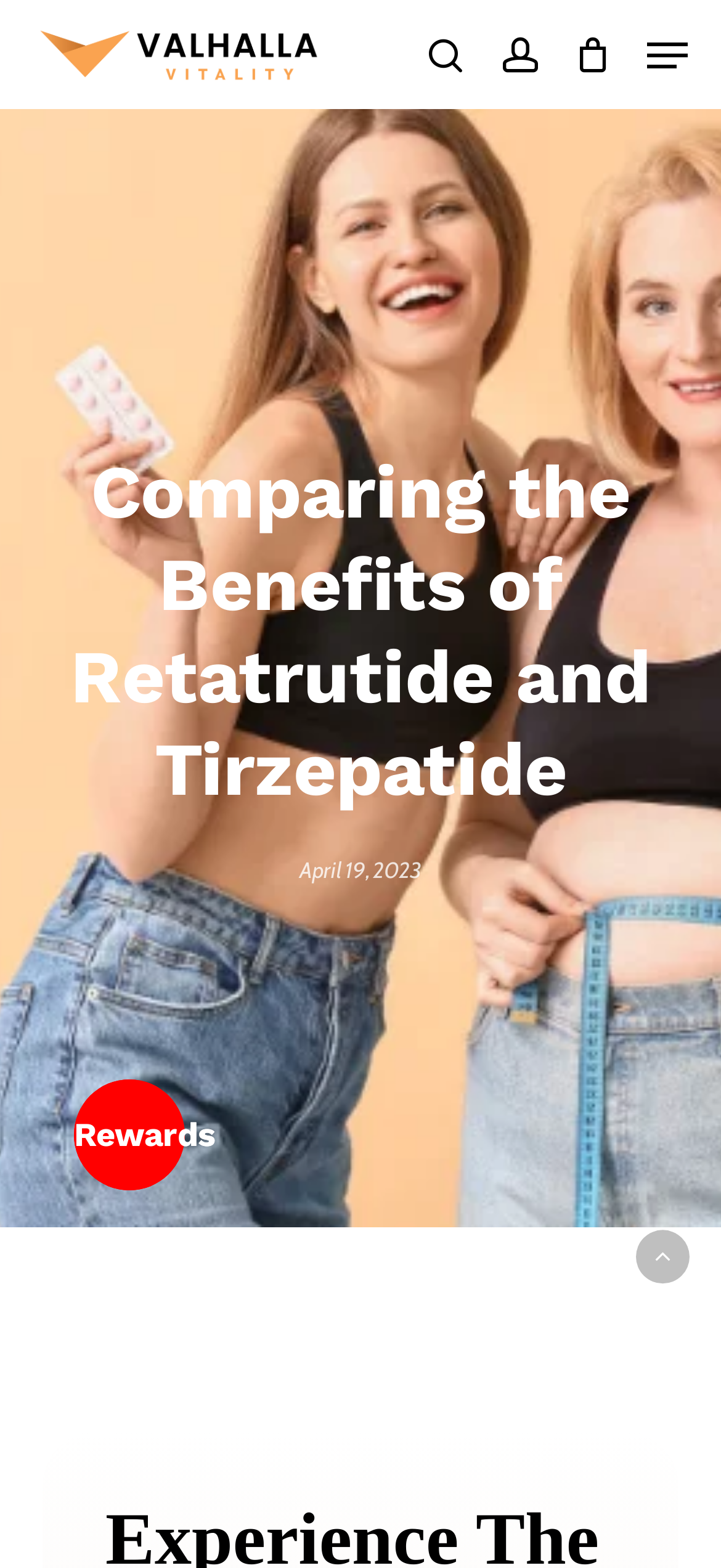What is the text on the top-left link?
Answer the question with a single word or phrase derived from the image.

Valhalla Vitality